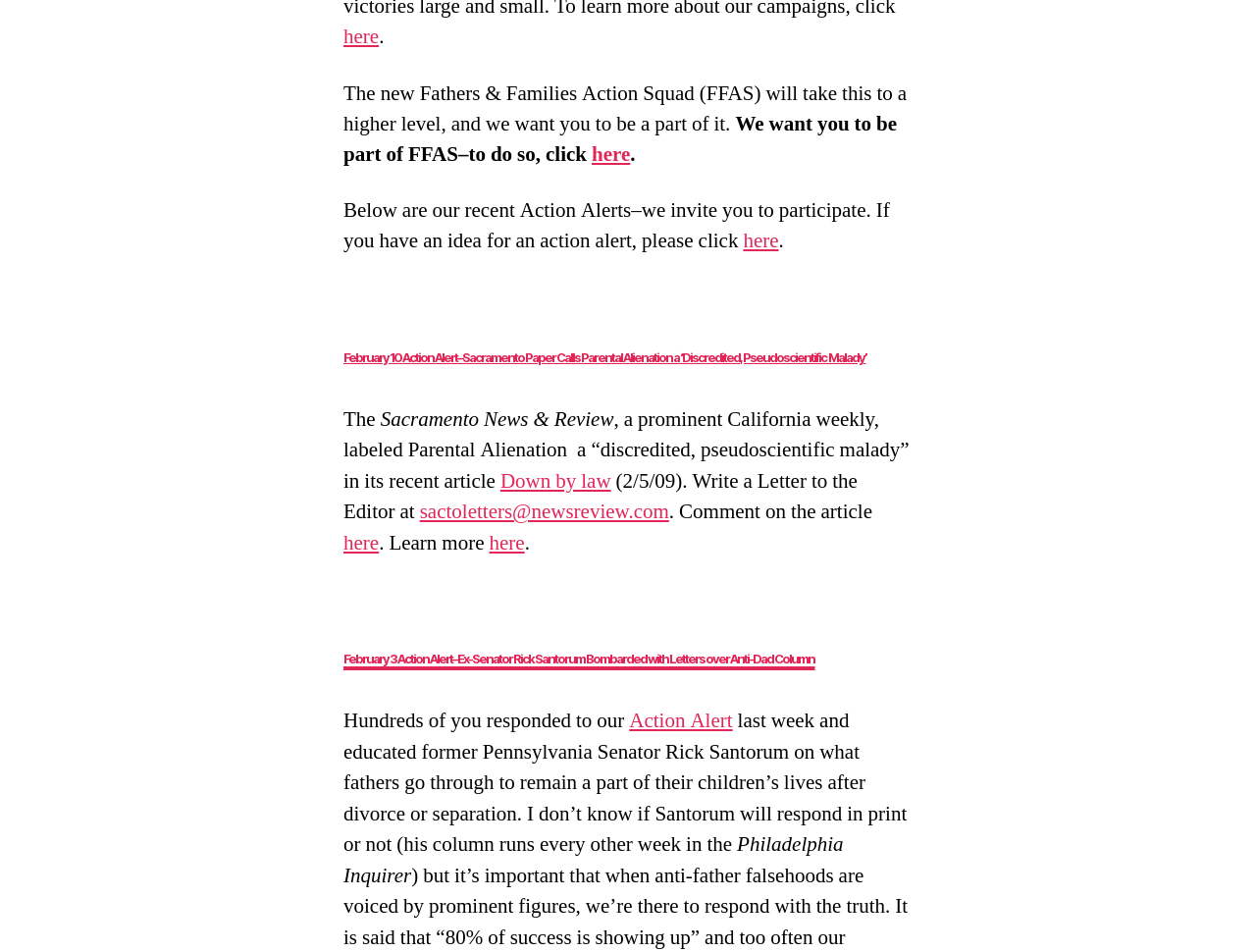Extract the bounding box coordinates for the UI element described by the text: "Down by law". The coordinates should be in the form of [left, top, right, bottom] with values between 0 and 1.

[0.398, 0.491, 0.486, 0.519]